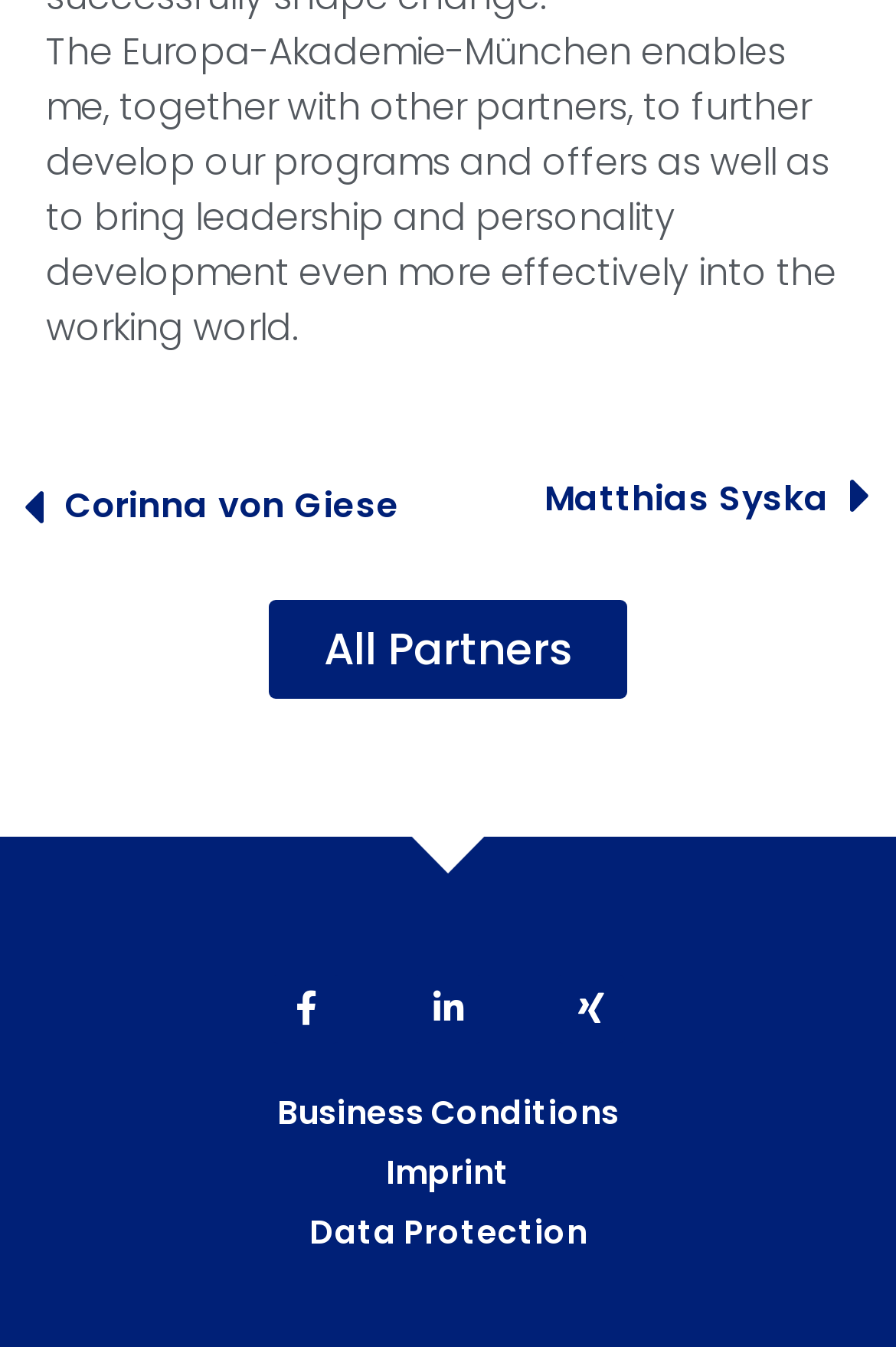Pinpoint the bounding box coordinates of the element that must be clicked to accomplish the following instruction: "read business conditions". The coordinates should be in the format of four float numbers between 0 and 1, i.e., [left, top, right, bottom].

[0.077, 0.808, 0.923, 0.843]